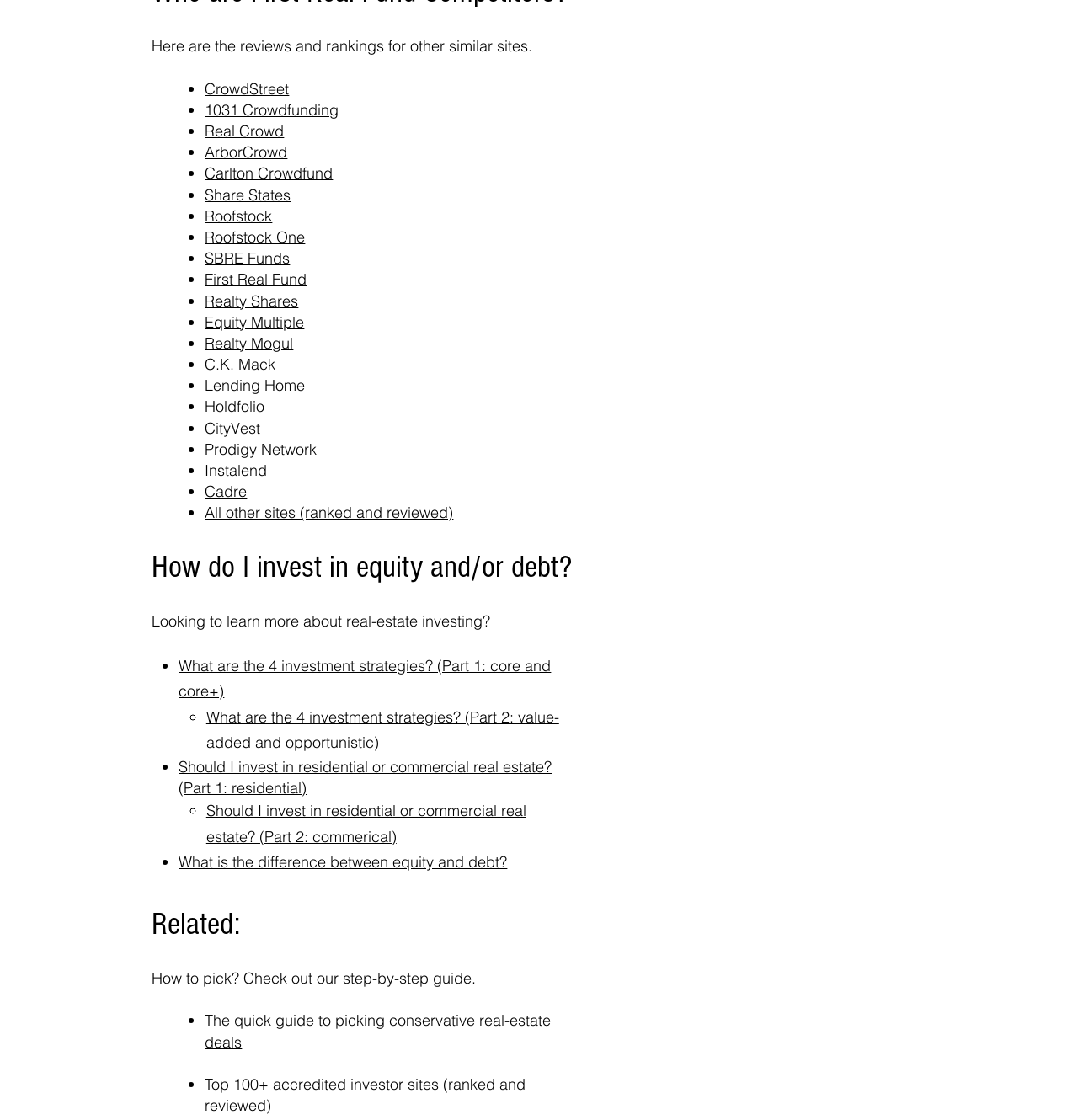Look at the image and write a detailed answer to the question: 
What is the topic of the webpage?

Based on the text content of the webpage, including the headings and link texts, I inferred that the topic of the webpage is related to real-estate investing.